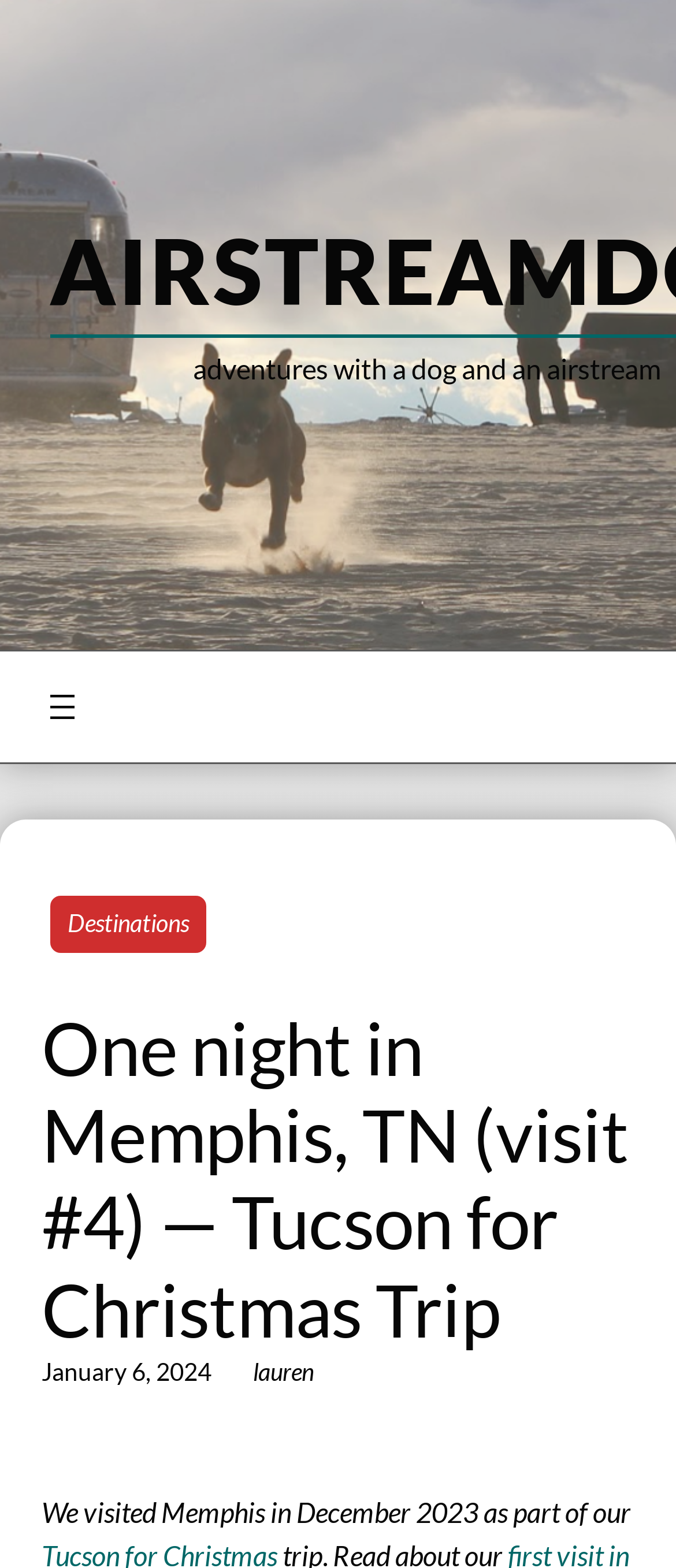Explain the webpage in detail.

The webpage is about a travel blog, specifically a post titled "One night in Memphis, TN (visit #4) — Tucson for Christmas Trip". At the top of the page, there is a large image of a dog, Buggy, running on a beach with an Airstream and an F-150 in the background. Below the image, there is a header section with a navigation menu on the left, which includes a button to open a menu and a link to "Destinations". 

To the right of the navigation menu, there is a heading with the title of the post, and below it, there is a timestamp showing the date "January 6, 2024". The author's name, "Lauren", is also displayed nearby. 

The main content of the post starts below the header section, with a paragraph of text that begins with "We visited Memphis in December 2023 as part of our...". The text is likely a summary of the trip to Memphis.